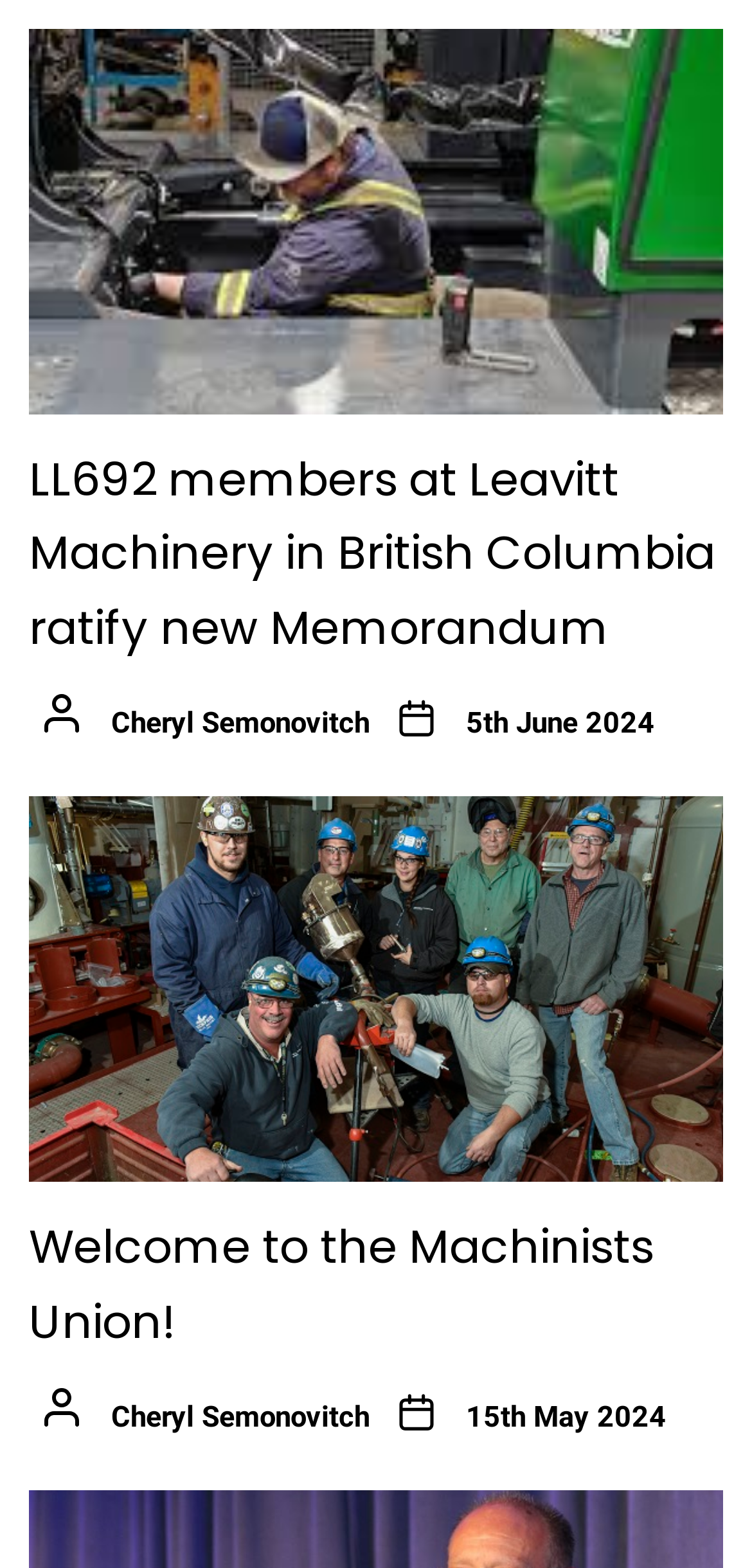Please answer the following question using a single word or phrase: 
How many news articles are displayed on this webpage?

2